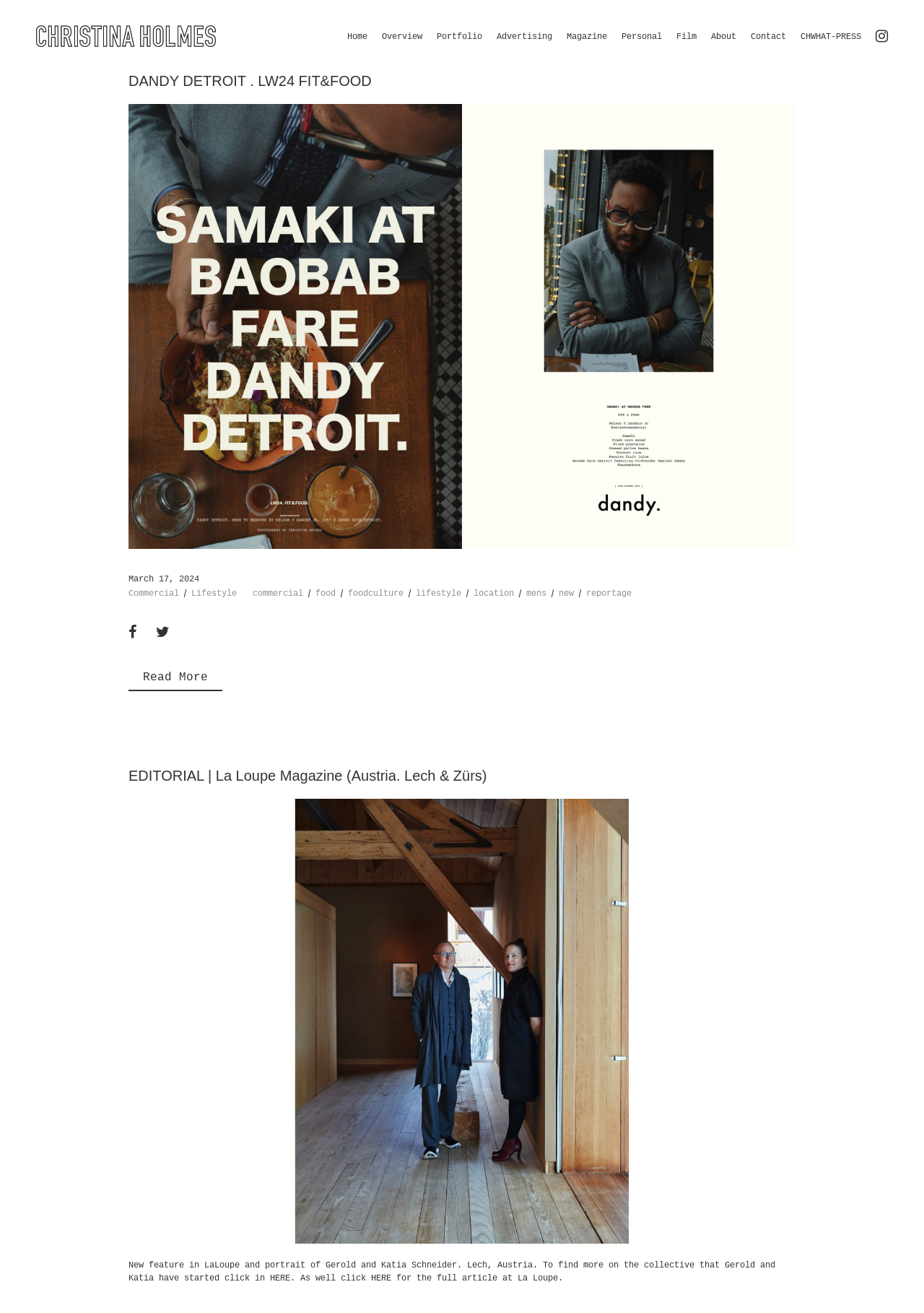Specify the bounding box coordinates of the element's region that should be clicked to achieve the following instruction: "read more about DANDY DETROIT. LW24 FIT&FOOD". The bounding box coordinates consist of four float numbers between 0 and 1, in the format [left, top, right, bottom].

[0.139, 0.504, 0.241, 0.526]